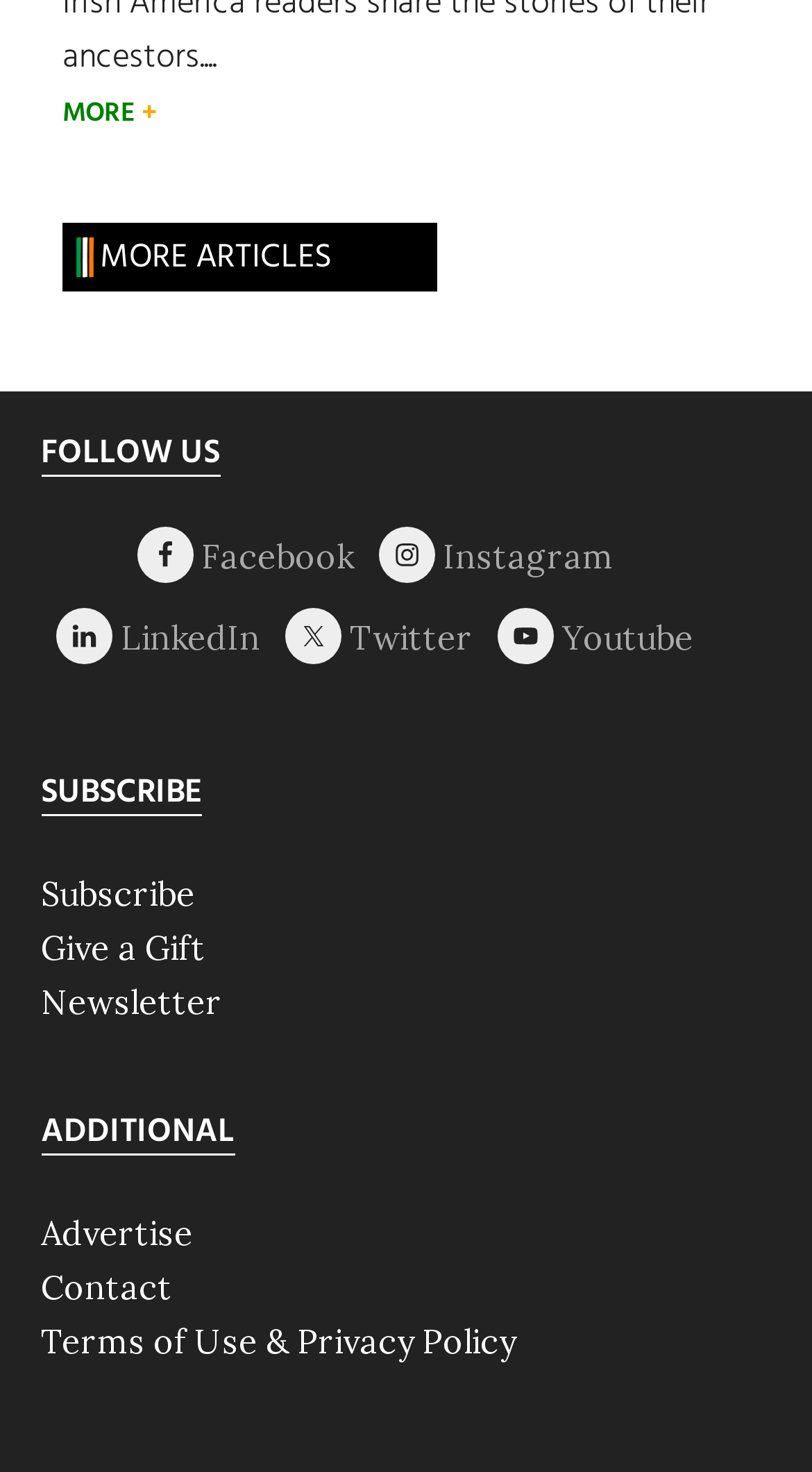Locate the bounding box coordinates of the element you need to click to accomplish the task described by this instruction: "Contact us".

[0.05, 0.86, 0.212, 0.888]